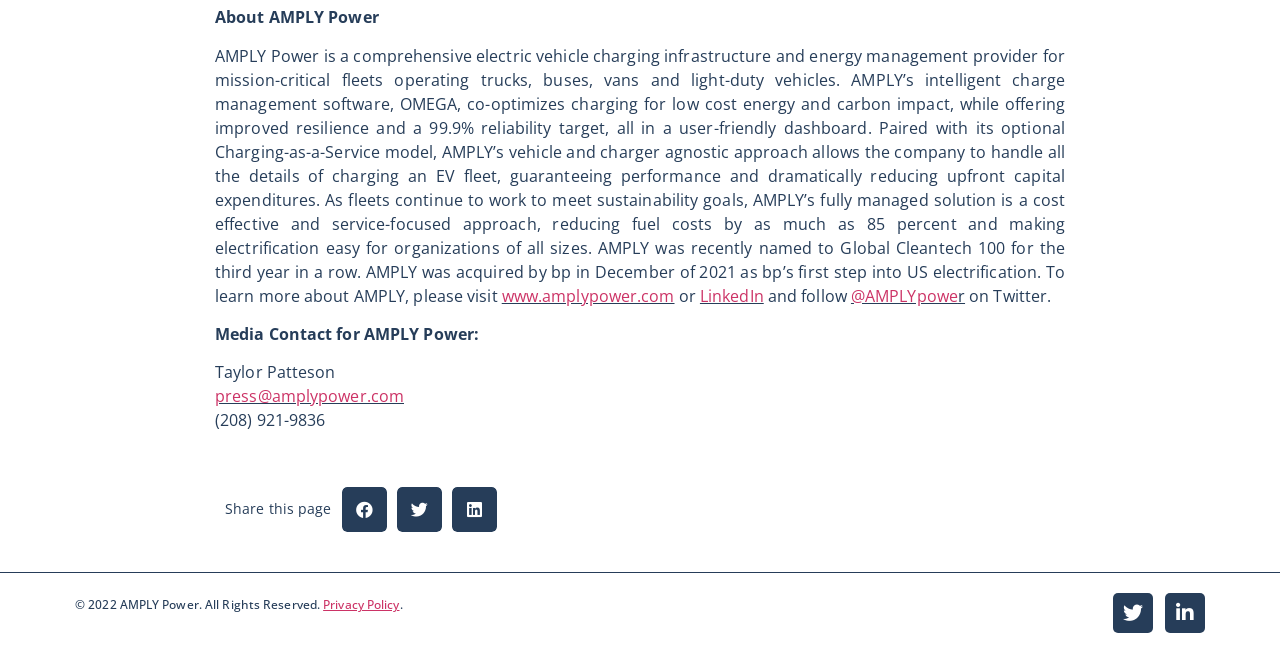Can you provide the bounding box coordinates for the element that should be clicked to implement the instruction: "Click on the 'Tweet' link"?

None